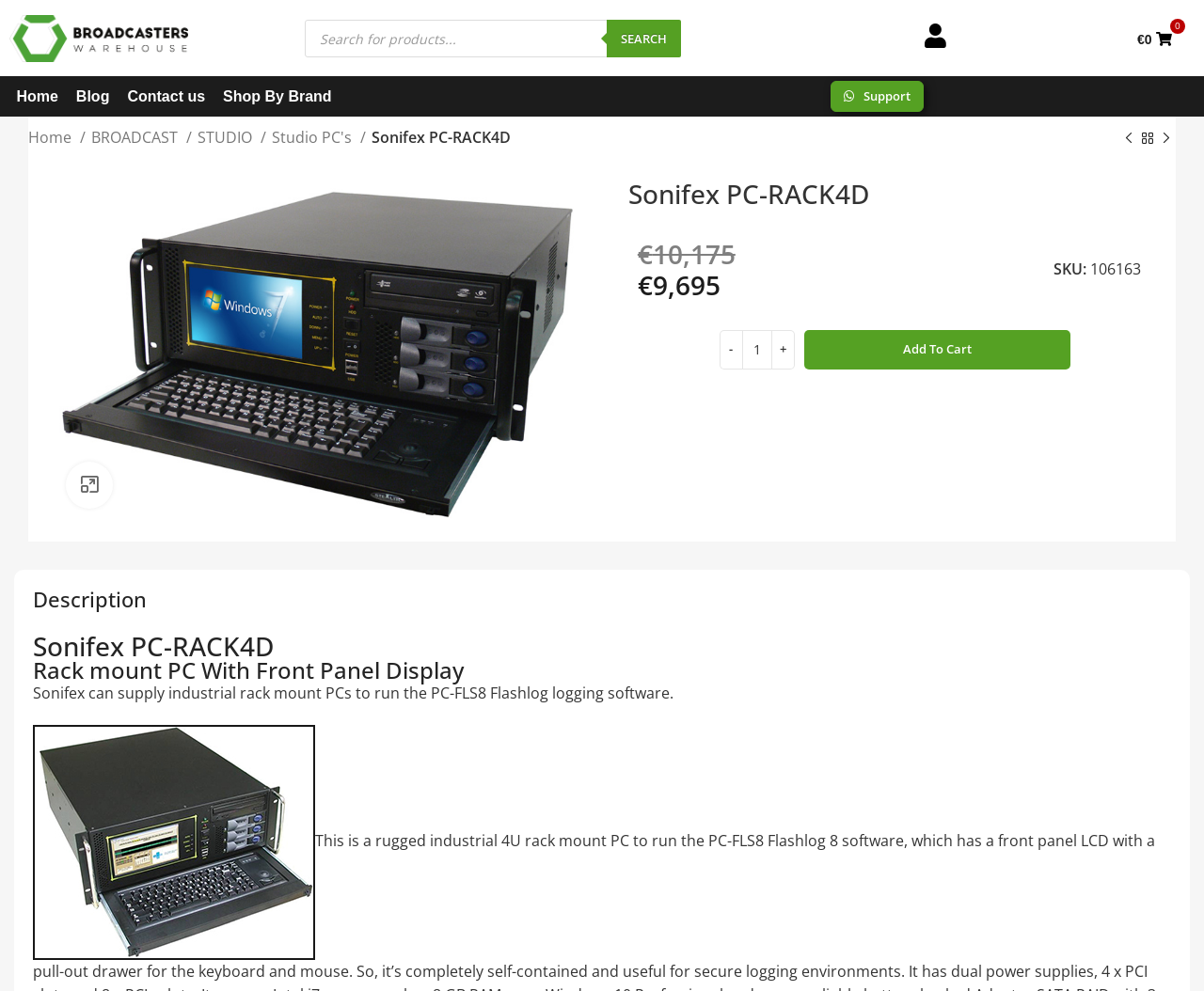Based on the image, please respond to the question with as much detail as possible:
What is the product name?

I found the product name by looking at the heading element with the text 'Sonifex PC-RACK4D' which is located at the top of the page, and also by checking the breadcrumb navigation where the last item is 'Studio PC's / Sonifex PC-RACK4D'.